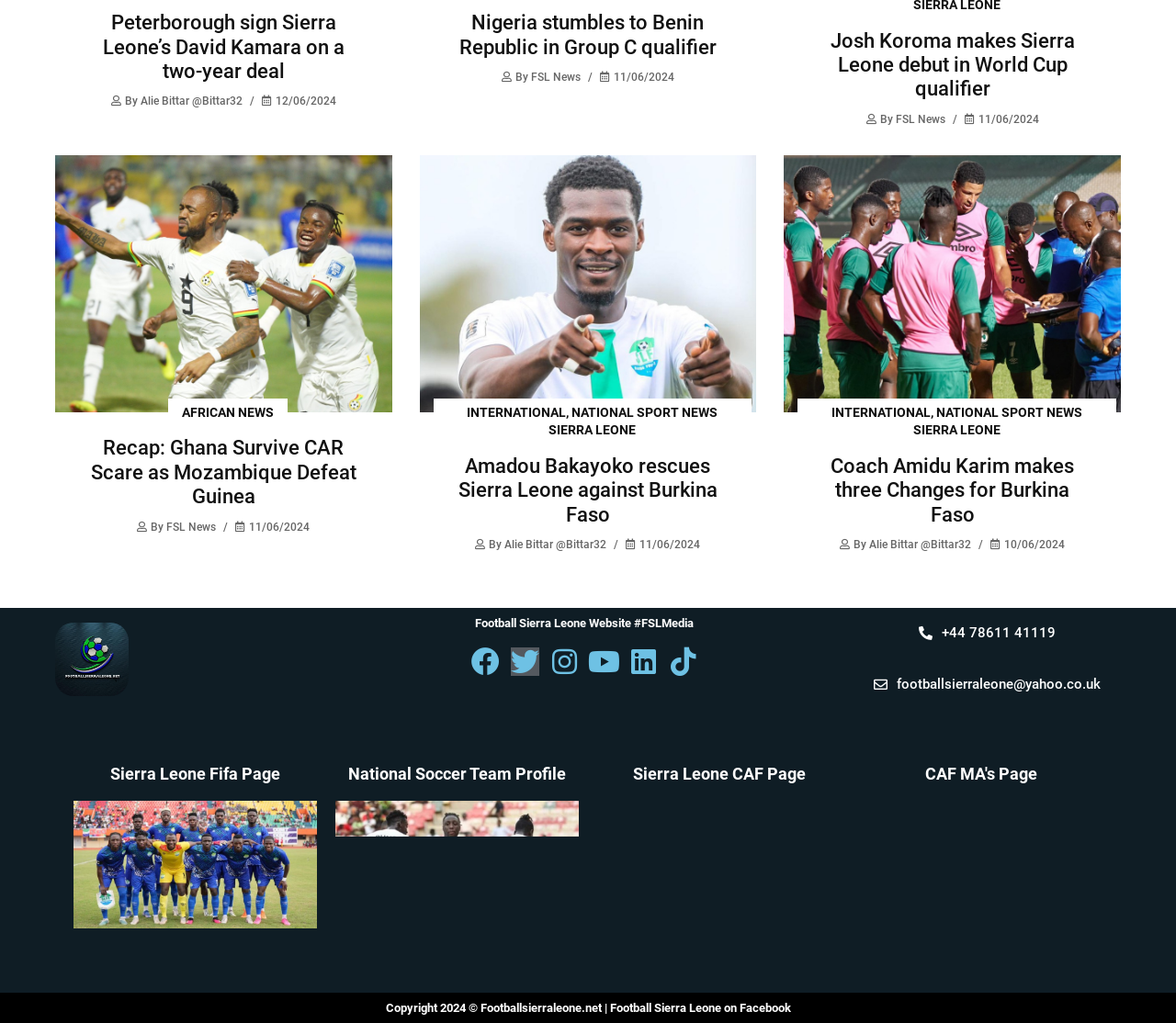What is the name of the national soccer team profile page? Please answer the question using a single word or phrase based on the image.

National Soccer Team Profile